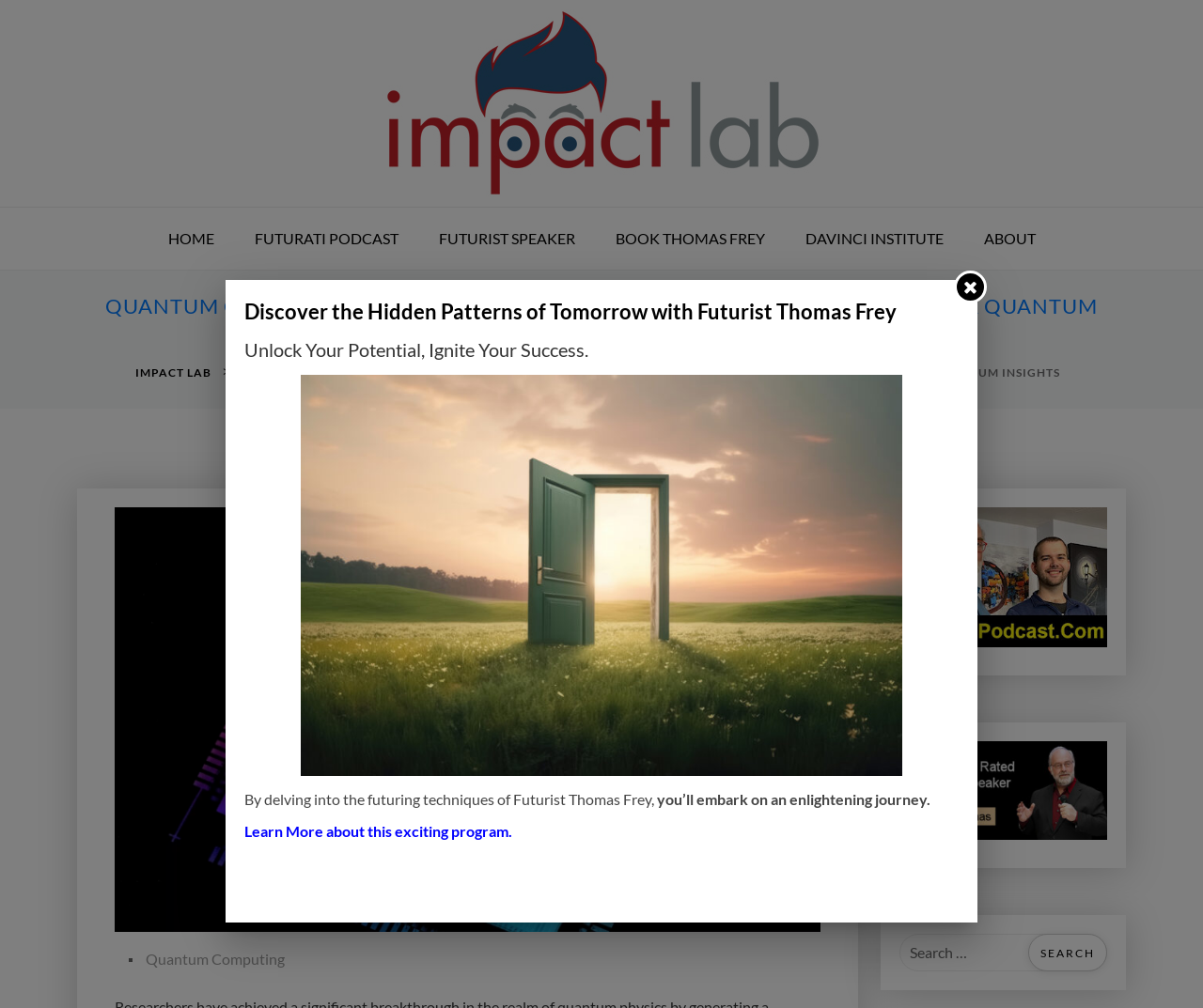What is the topic of the article on the webpage?
Analyze the image and deliver a detailed answer to the question.

I found the answer by looking at the heading elements on the webpage. Specifically, I found the heading 'QUANTUM COMPUTER CREATES MEMORY-ENABLED PARTICLE TO UNLOCK DEEPER QUANTUM INSIGHTS' which suggests that the topic of the article is related to quantum computing.